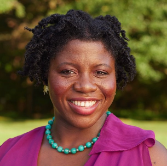Respond to the question below with a concise word or phrase:
What is Opeyemi recognized for?

advocacy for technological equity